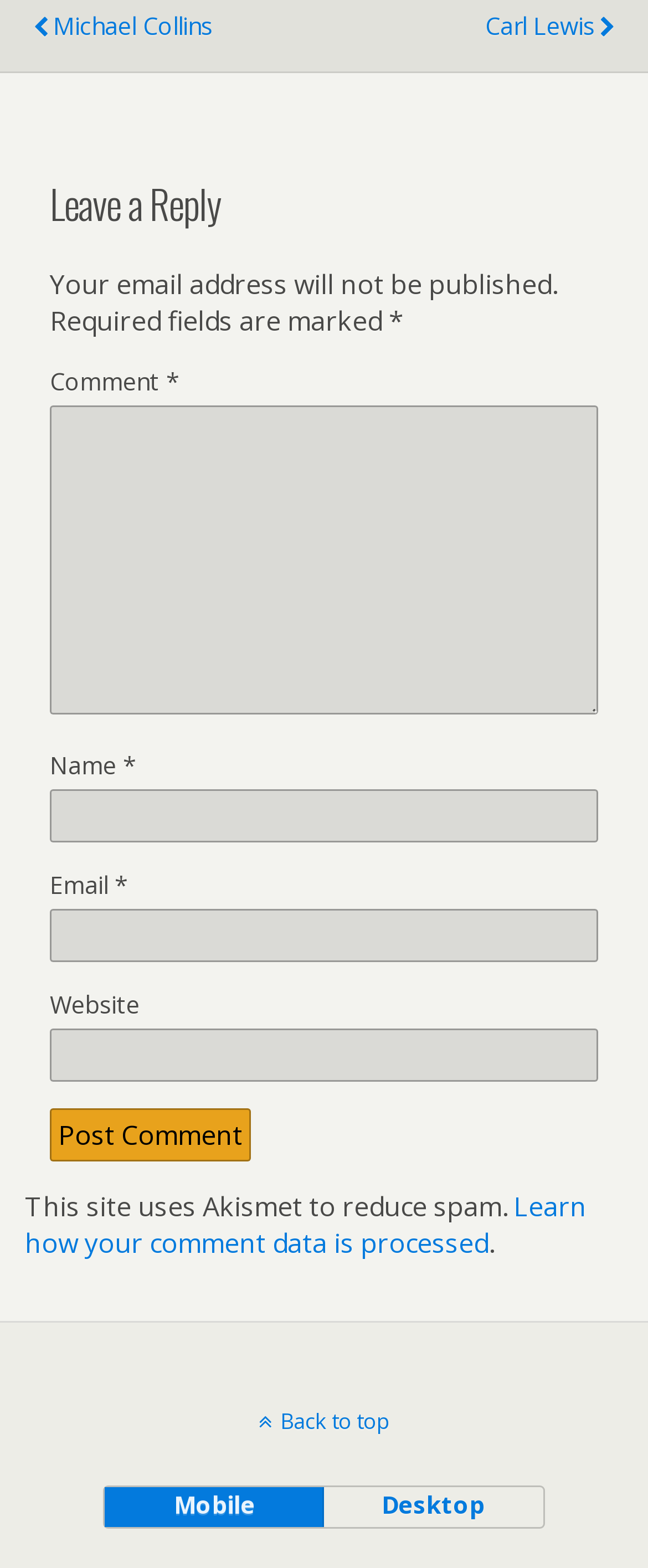What is required to post a comment?
Please provide a single word or phrase as your answer based on the image.

Name, email, and comment